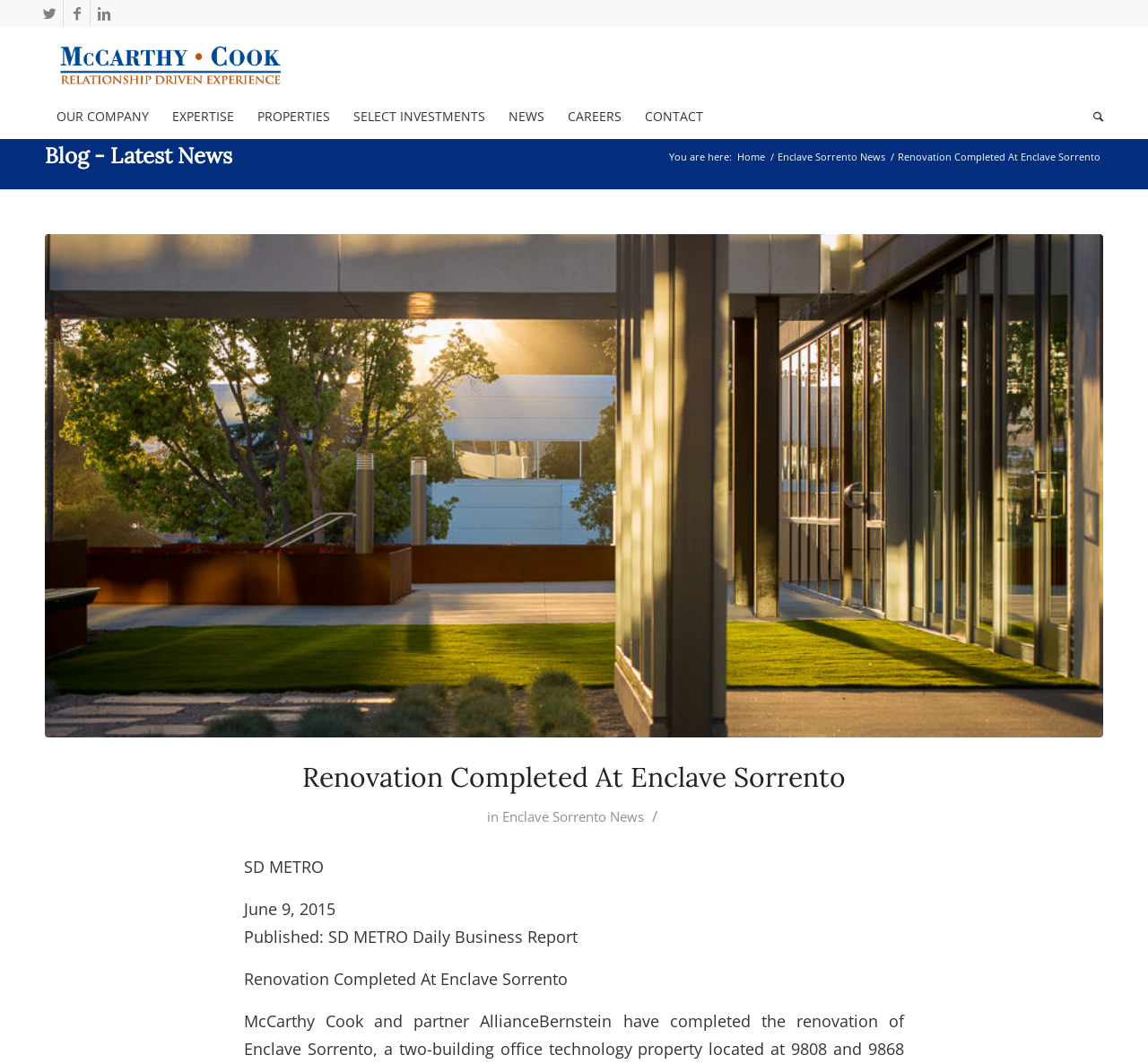What is the name of the company?
Using the information from the image, answer the question thoroughly.

The company name can be found in the top-left corner of the webpage, where it is written as 'McCarthy Cook' with an image of the company logo next to it.